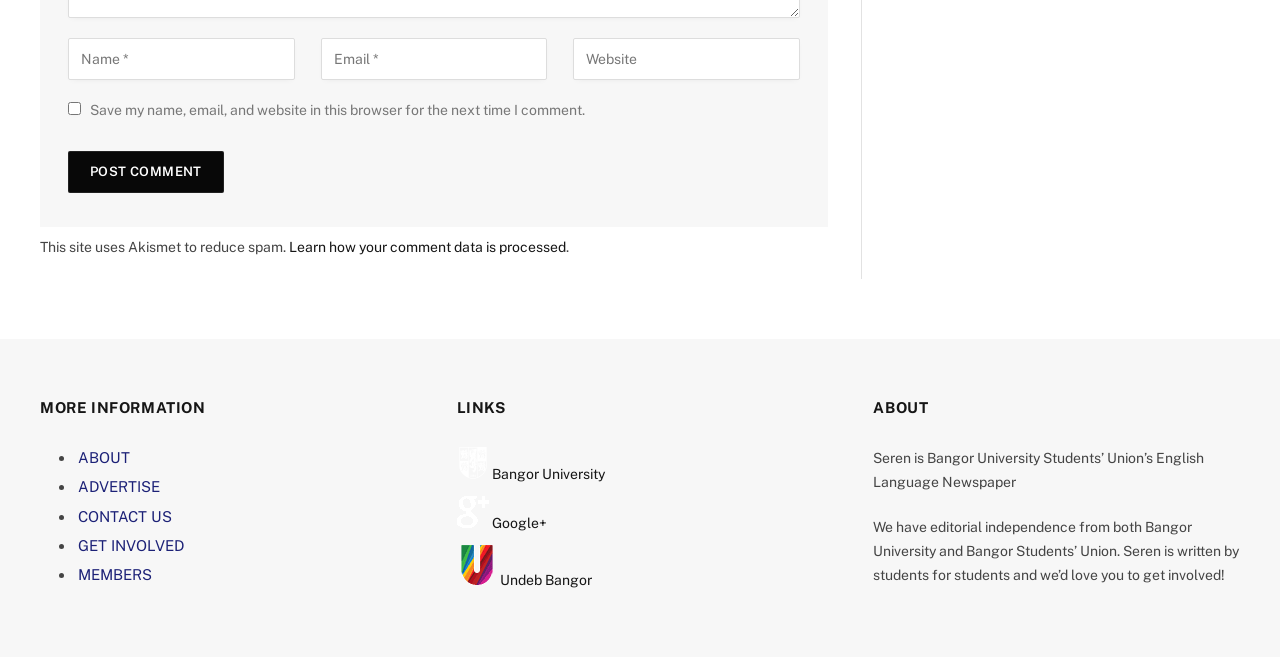Identify the bounding box coordinates of the part that should be clicked to carry out this instruction: "Enter your name".

[0.053, 0.058, 0.23, 0.122]